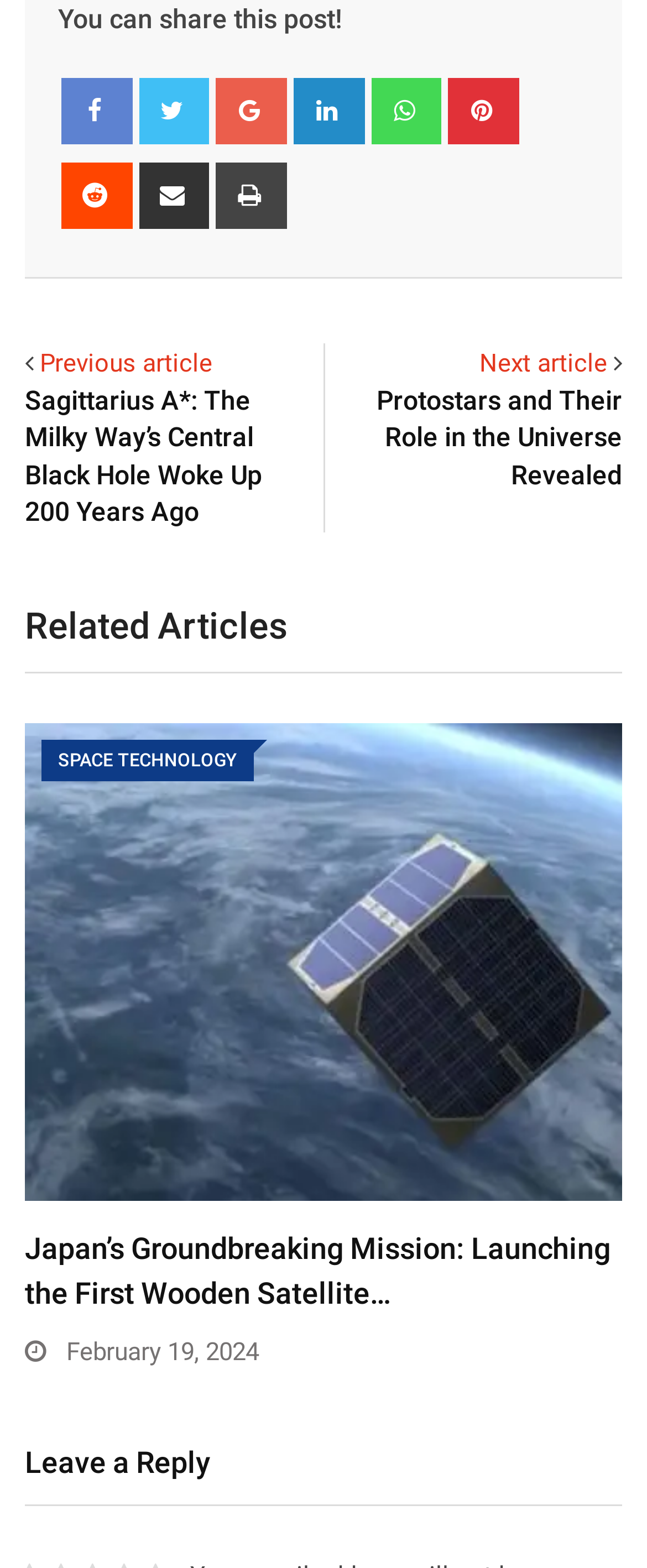Provide the bounding box coordinates of the section that needs to be clicked to accomplish the following instruction: "Read next article."

[0.741, 0.222, 0.938, 0.241]